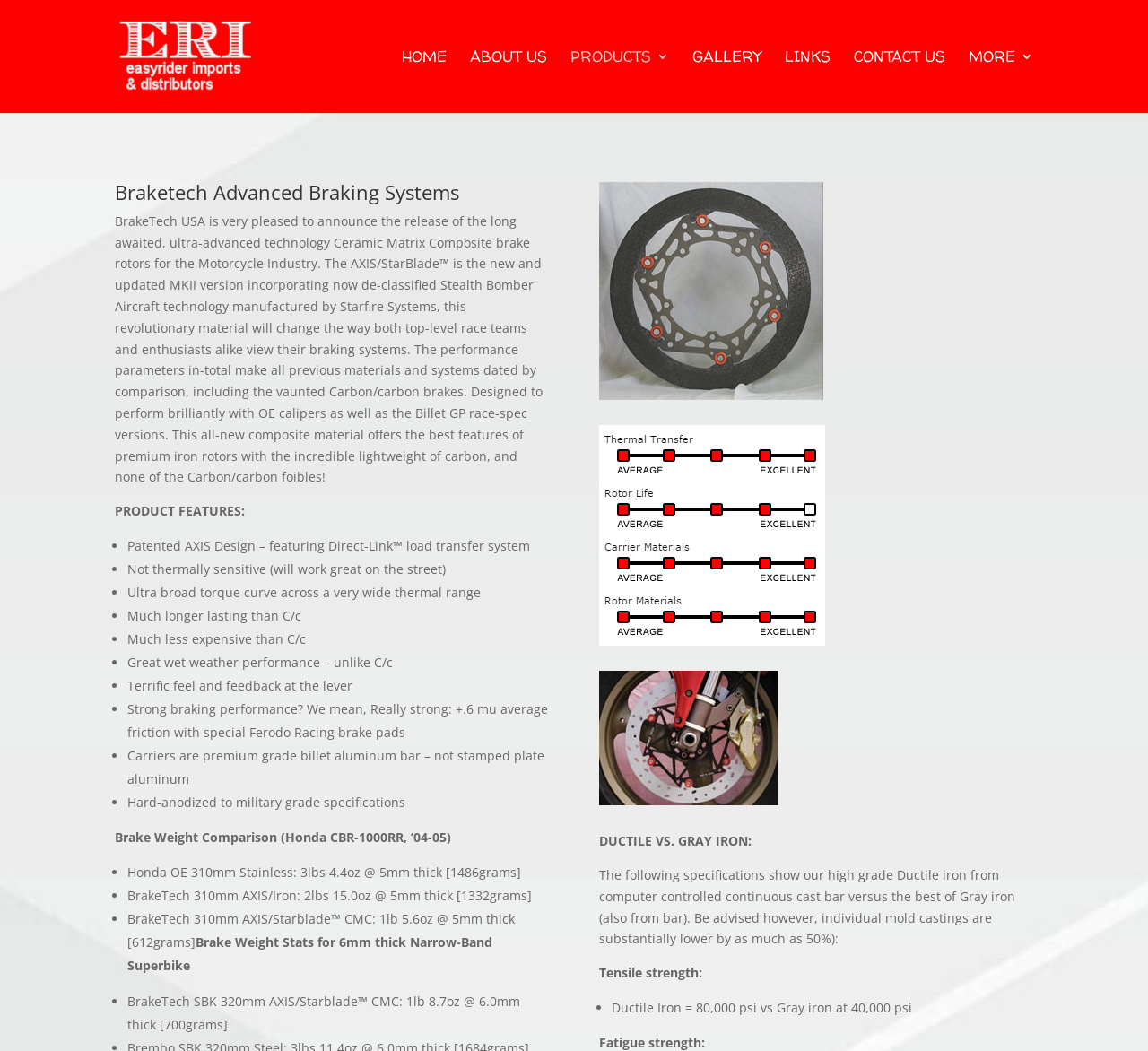What is the difference in tensile strength between Ductile Iron and Gray Iron?
From the image, respond with a single word or phrase.

80,000 psi vs 40,000 psi